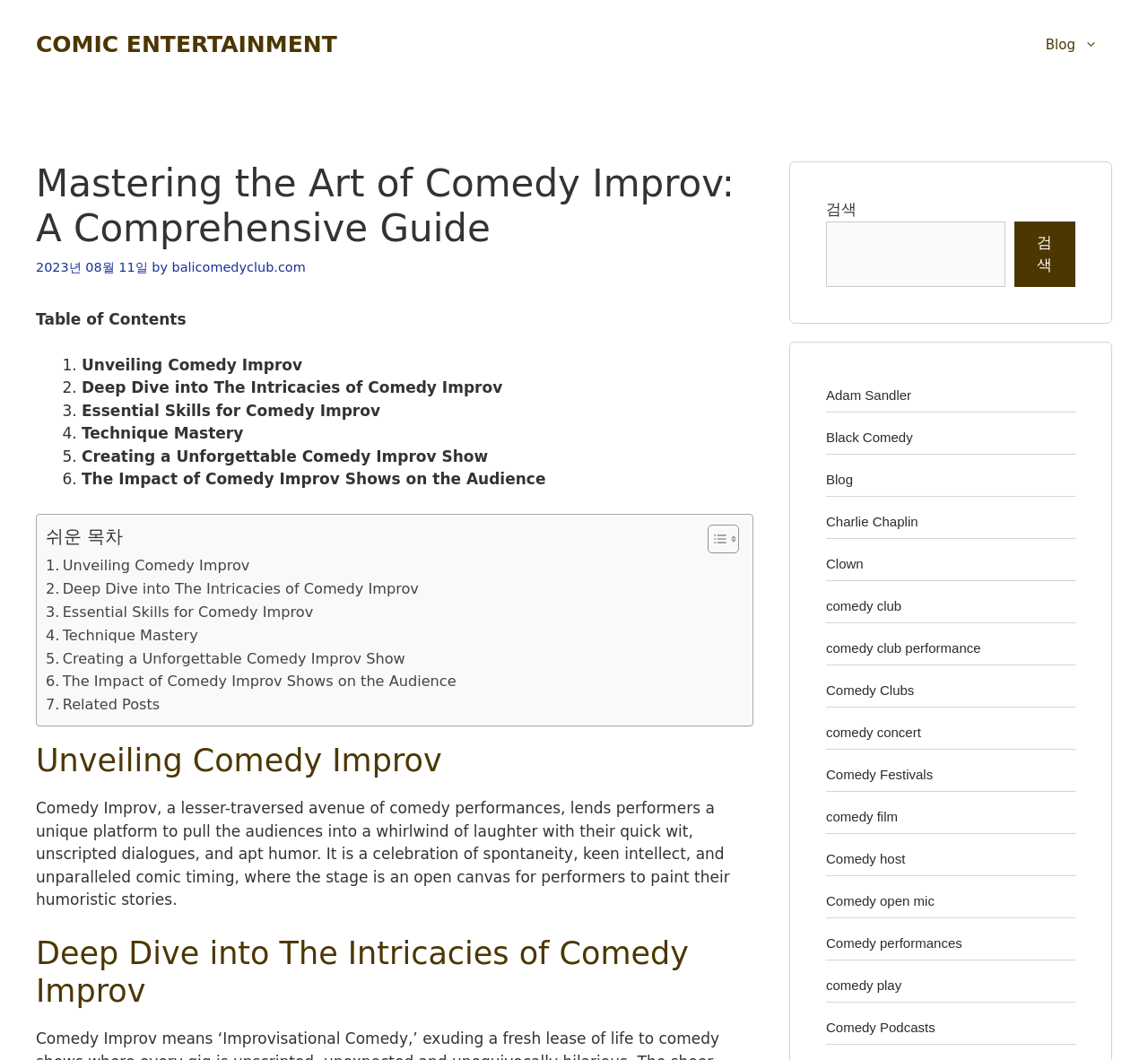What is the category of the links in the right sidebar? Please answer the question using a single word or phrase based on the image.

Comedy related topics